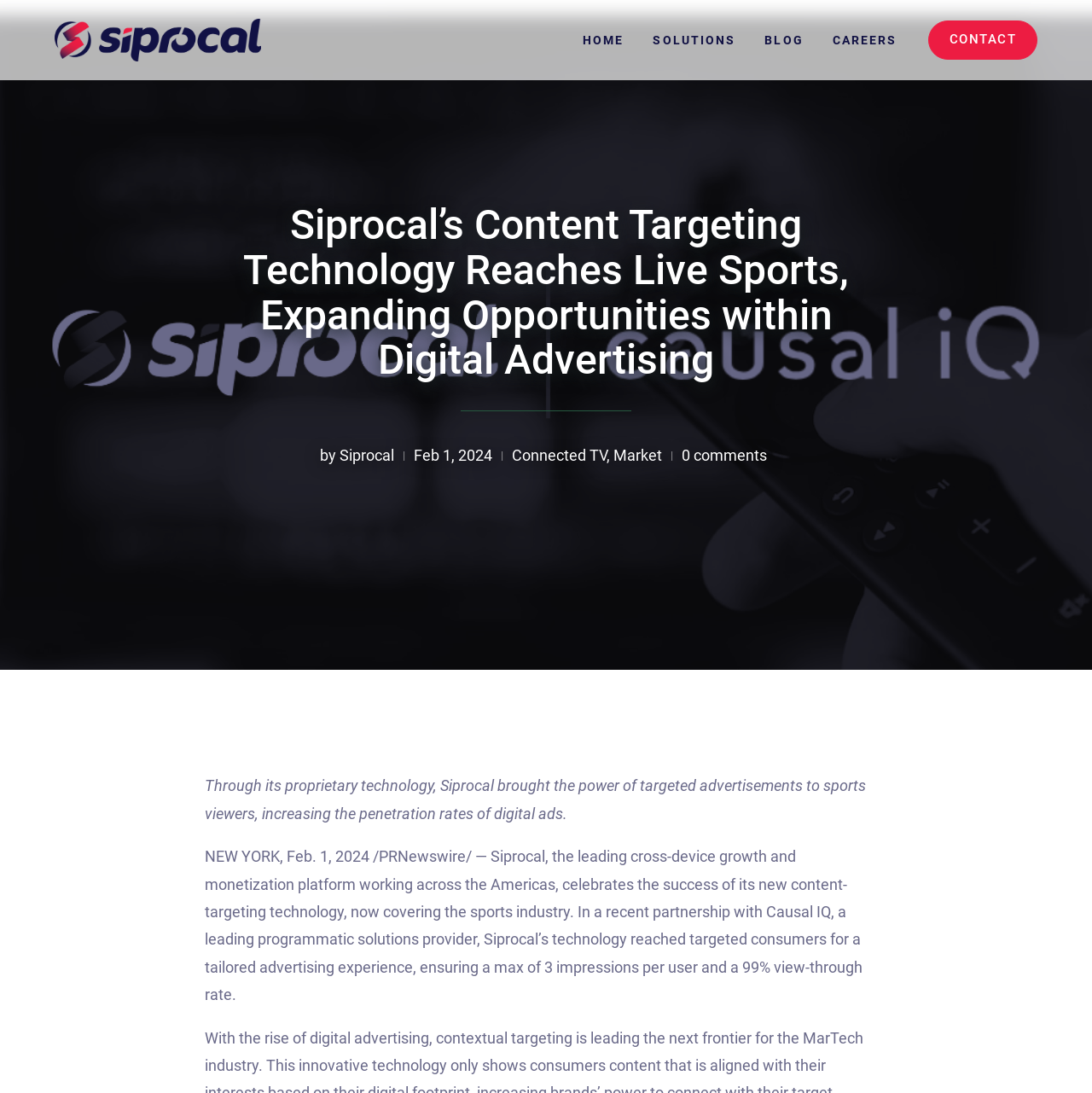Please find the bounding box coordinates in the format (top-left x, top-left y, bottom-right x, bottom-right y) for the given element description. Ensure the coordinates are floating point numbers between 0 and 1. Description: Blog

[0.696, 0.008, 0.74, 0.066]